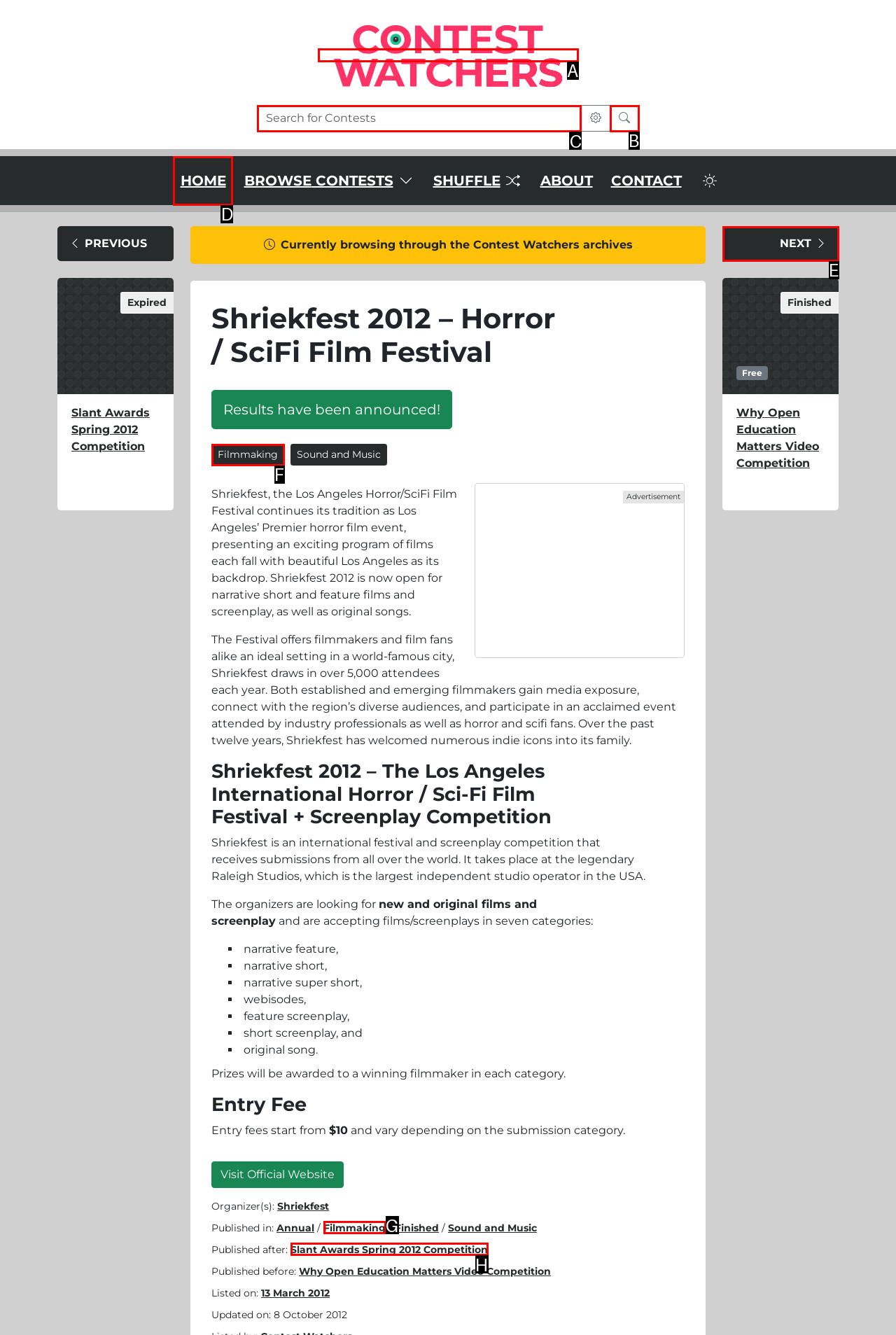Please indicate which option's letter corresponds to the task: Search for contests by examining the highlighted elements in the screenshot.

C